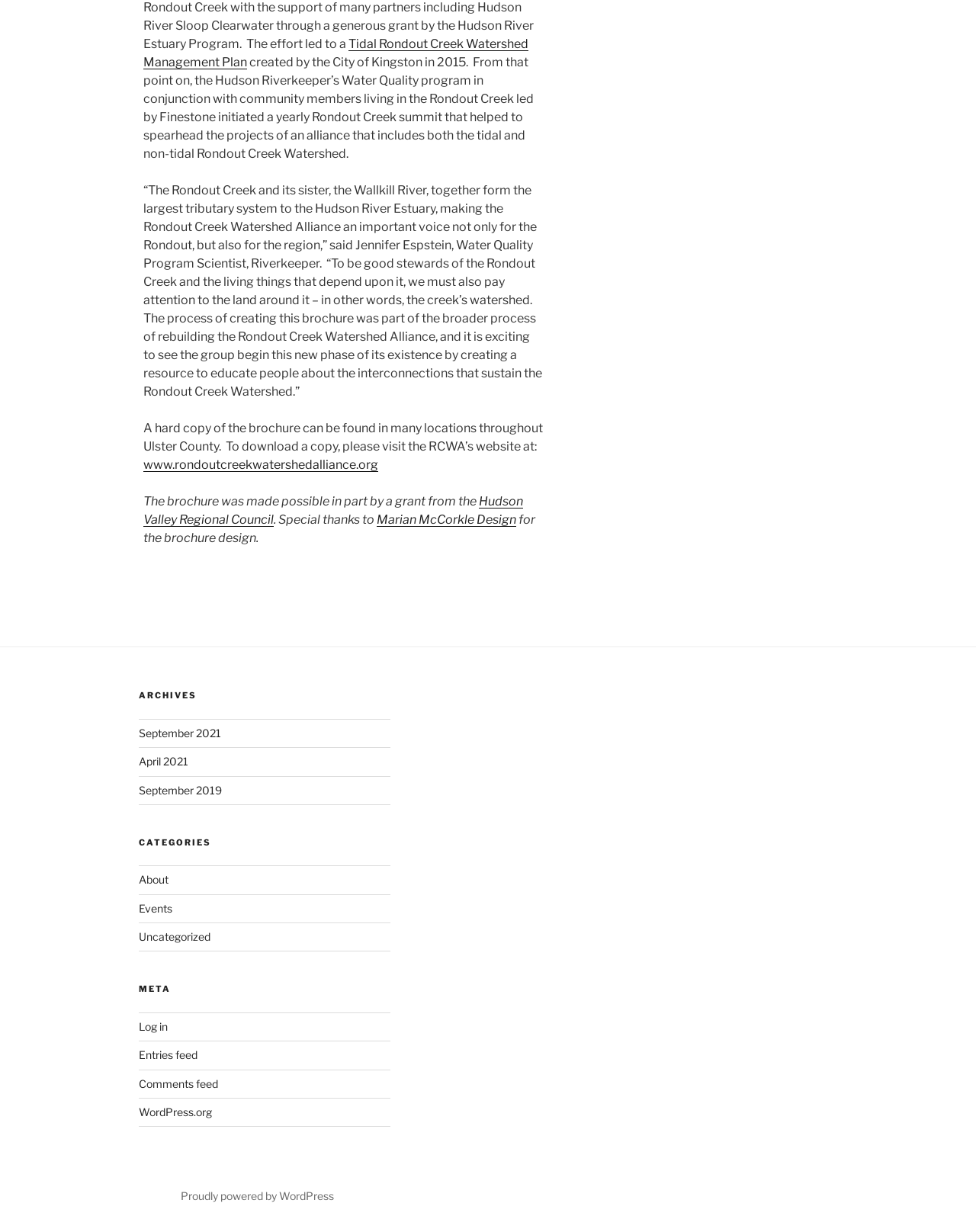Locate the bounding box of the UI element defined by this description: "Marian McCorkle Design". The coordinates should be given as four float numbers between 0 and 1, formatted as [left, top, right, bottom].

[0.386, 0.416, 0.529, 0.428]